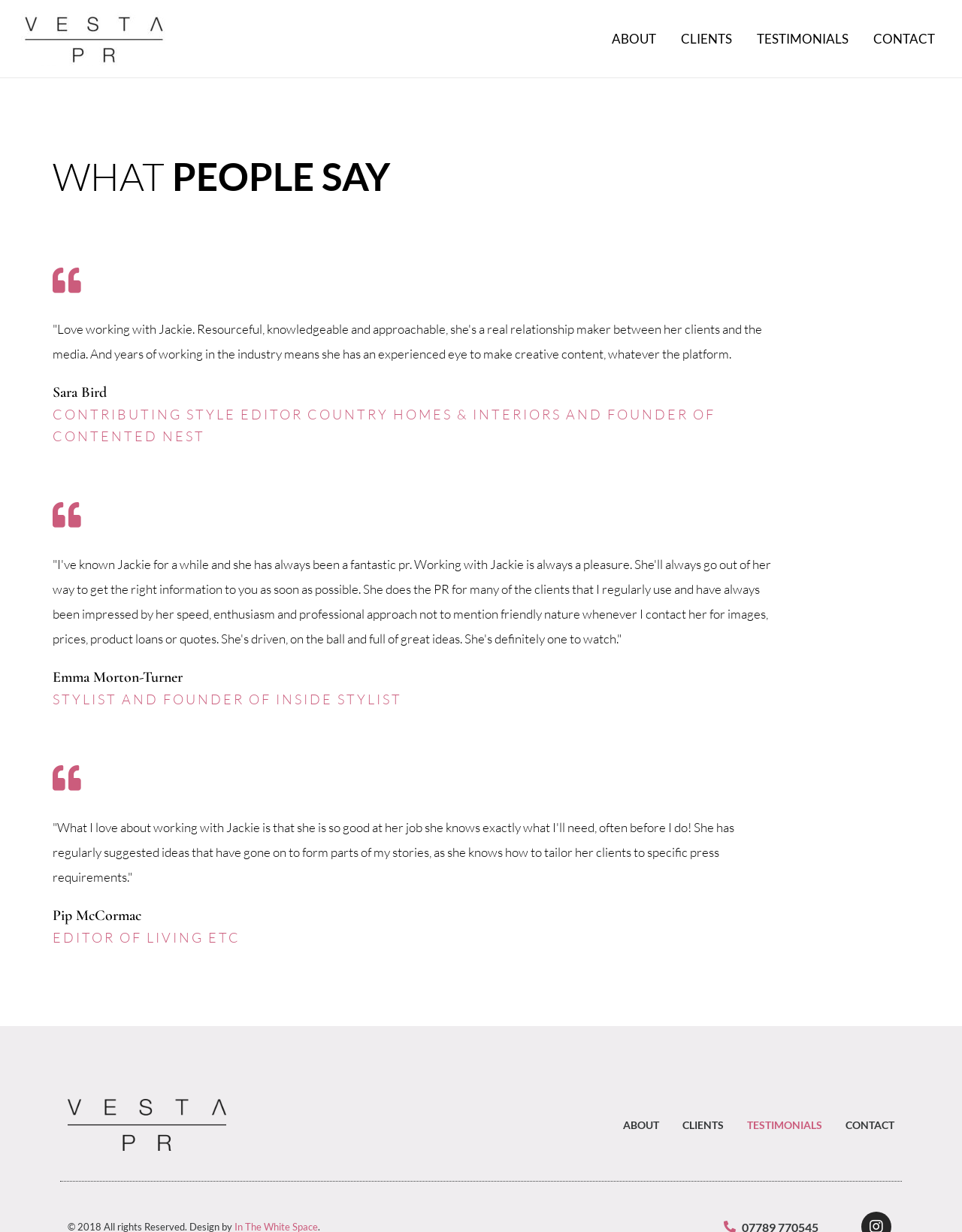Identify the bounding box coordinates for the UI element described as: "Contact". The coordinates should be provided as four floats between 0 and 1: [left, top, right, bottom].

[0.879, 0.899, 0.93, 0.927]